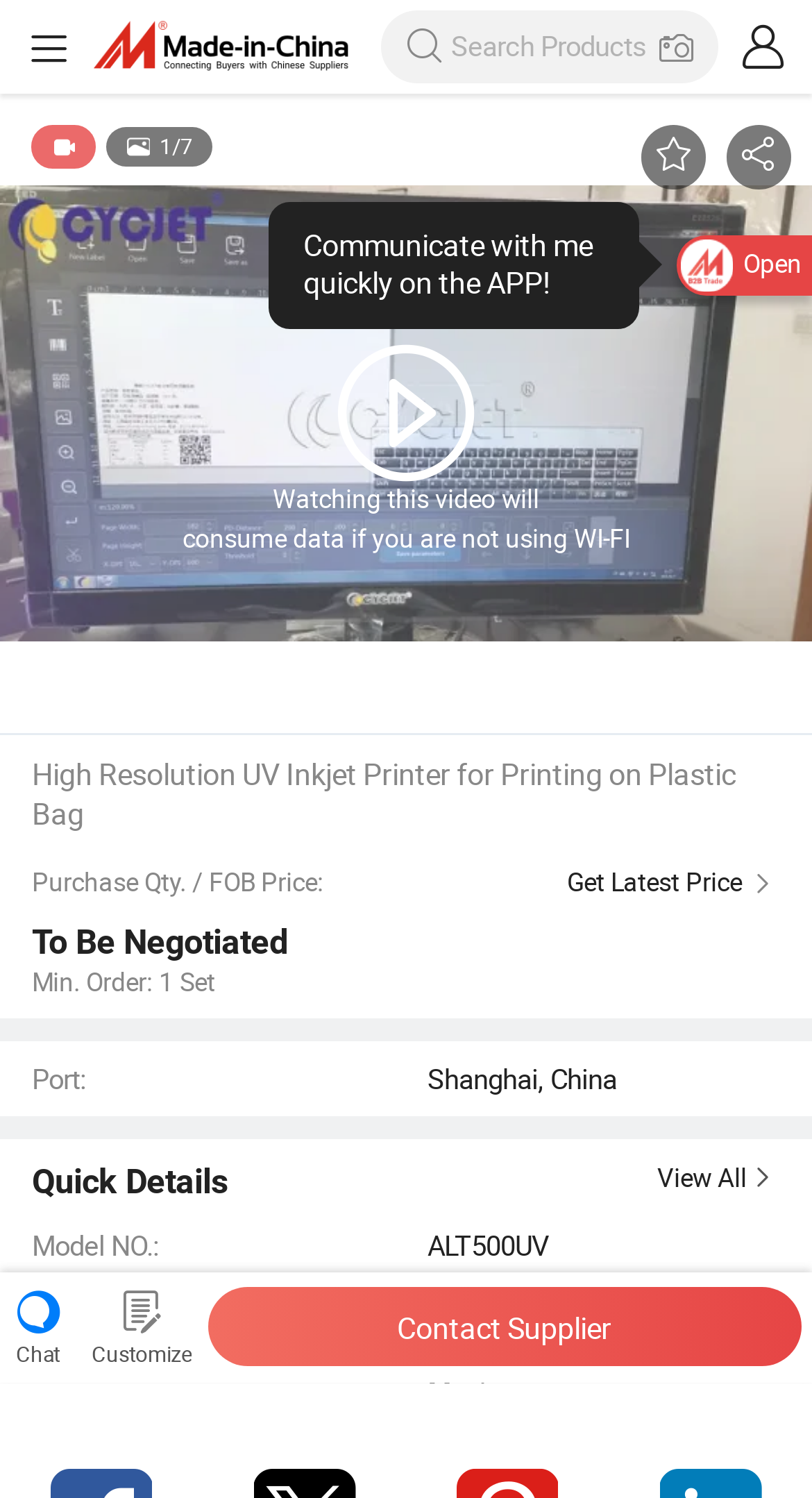Determine the bounding box coordinates of the UI element described by: "Chat".

[0.02, 0.86, 0.074, 0.912]